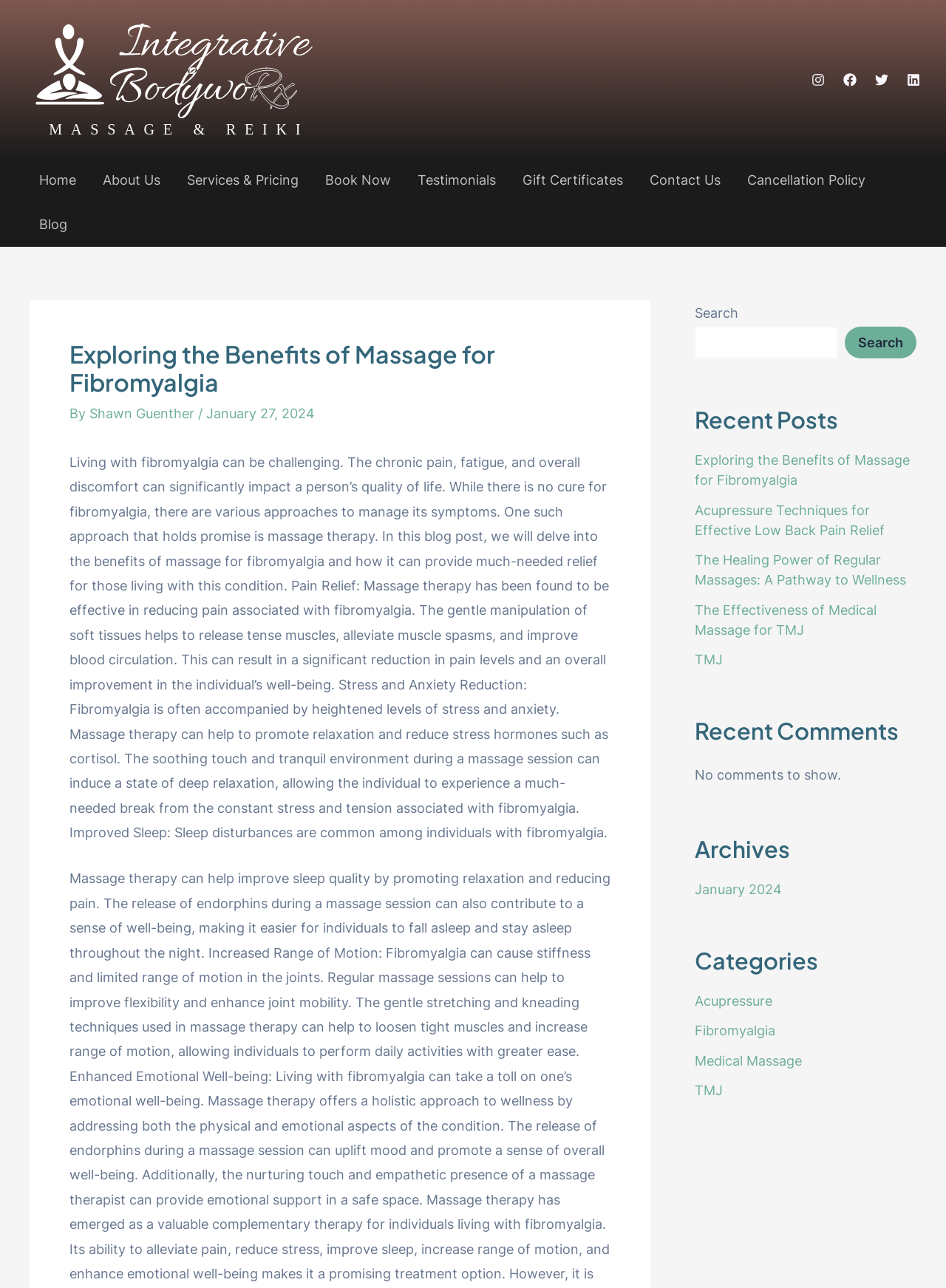Could you provide the bounding box coordinates for the portion of the screen to click to complete this instruction: "Read the 'Exploring the Benefits of Massage for Fibromyalgia' blog post"?

[0.073, 0.264, 0.645, 0.308]